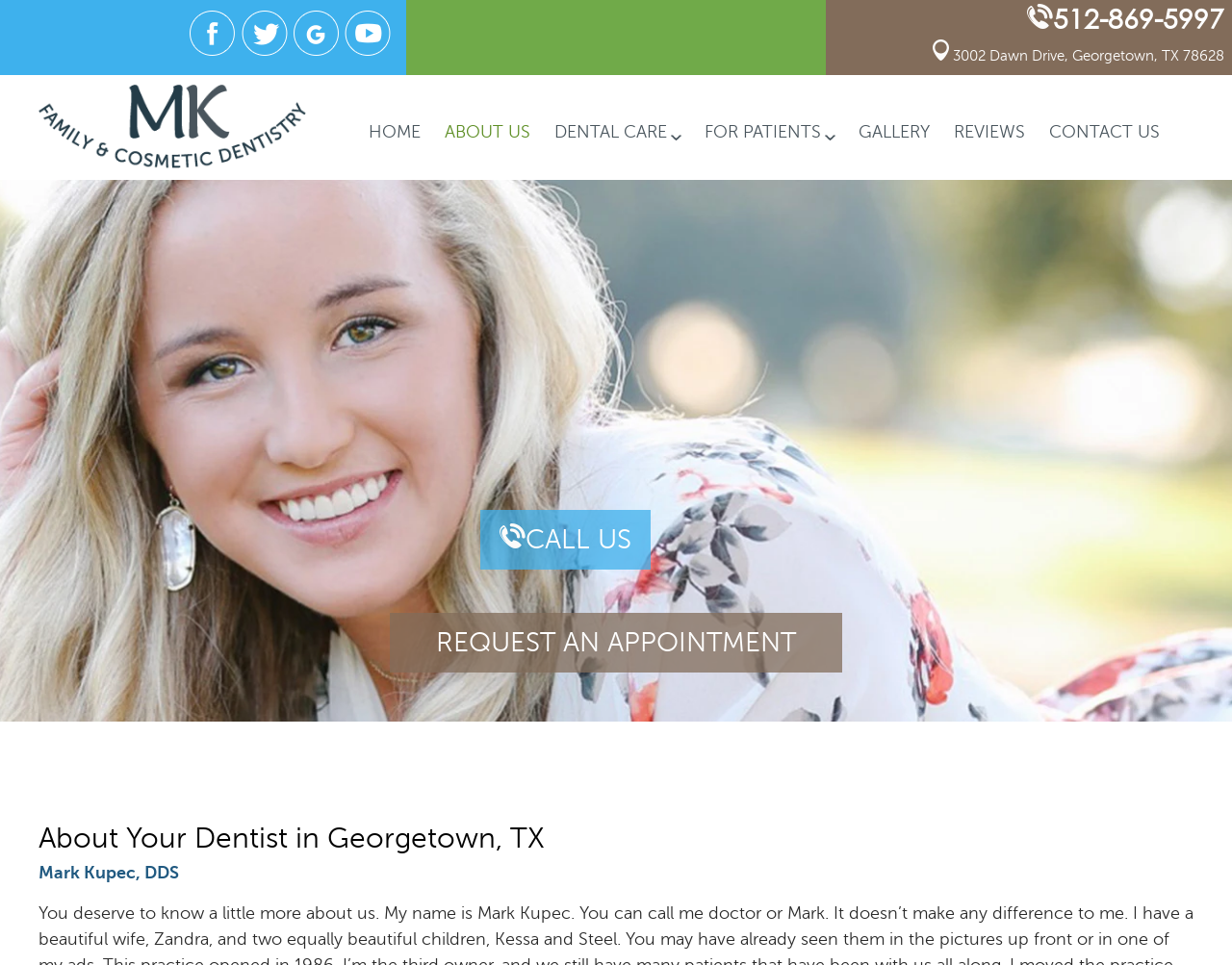Find the bounding box coordinates for the element that must be clicked to complete the instruction: "Go to the home page". The coordinates should be four float numbers between 0 and 1, indicated as [left, top, right, bottom].

[0.291, 0.087, 0.349, 0.186]